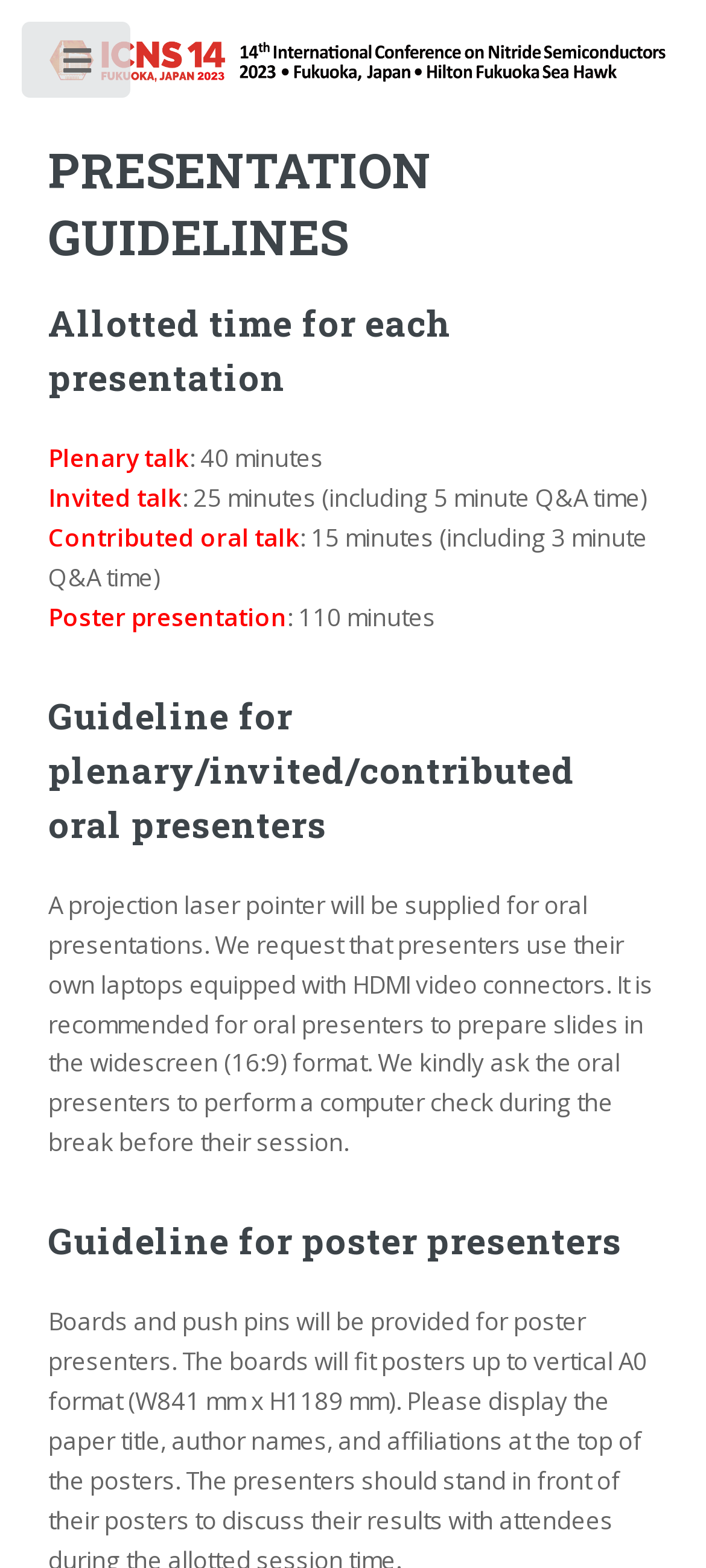Provide a short answer using a single word or phrase for the following question: 
What is the recommended format for oral presentation slides?

Widescreen (16:9)